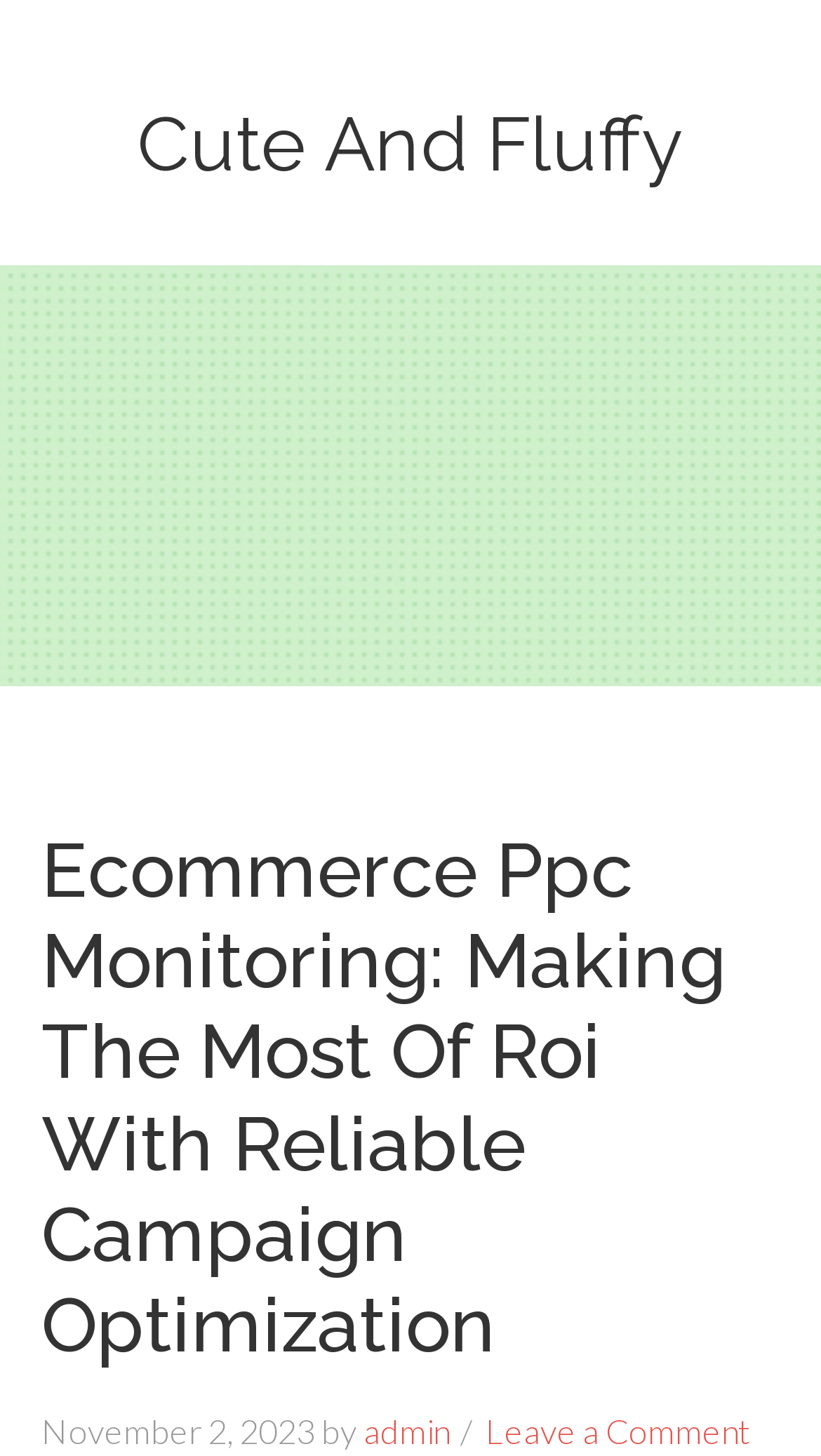What type of monitoring is discussed in the article?
Based on the screenshot, provide your answer in one word or phrase.

Ecommerce PPC